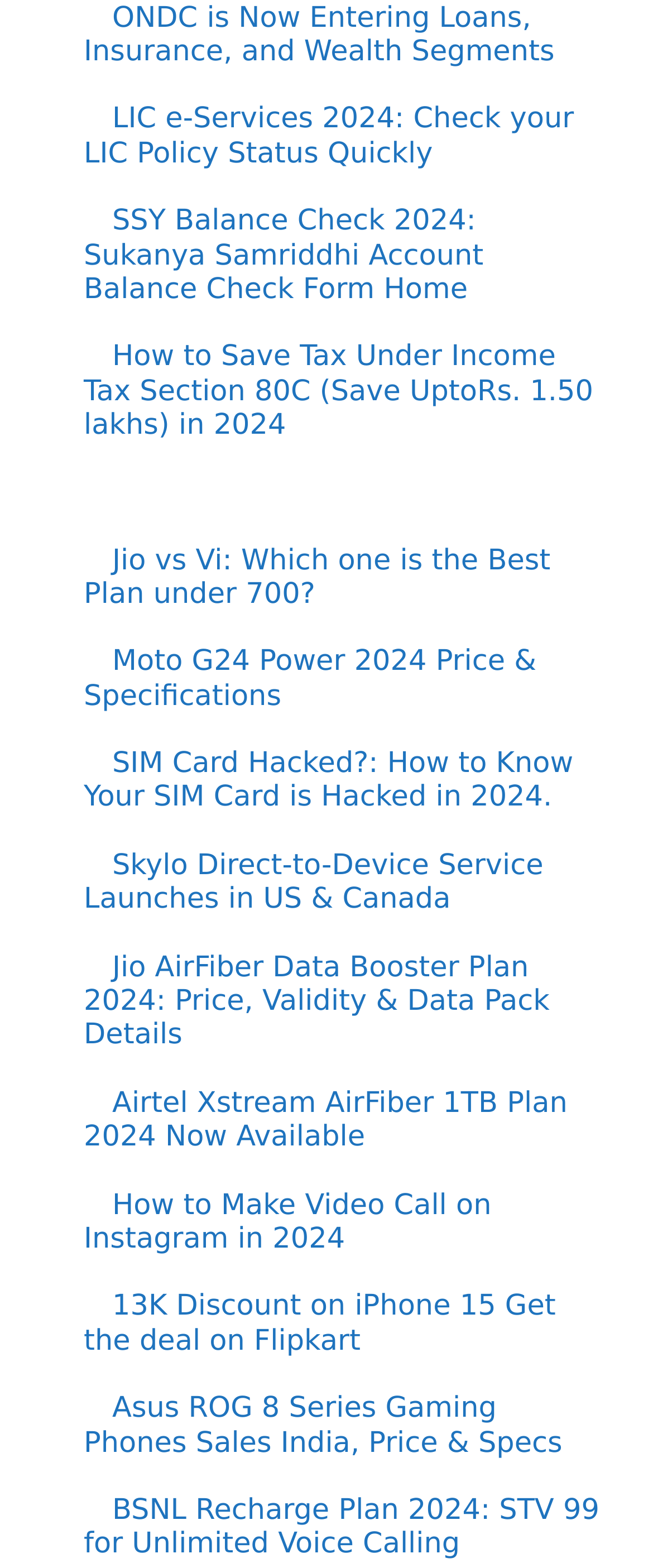Can you determine the bounding box coordinates of the area that needs to be clicked to fulfill the following instruction: "Get Moto G24 Power 2024 price and specifications"?

[0.128, 0.411, 0.821, 0.455]